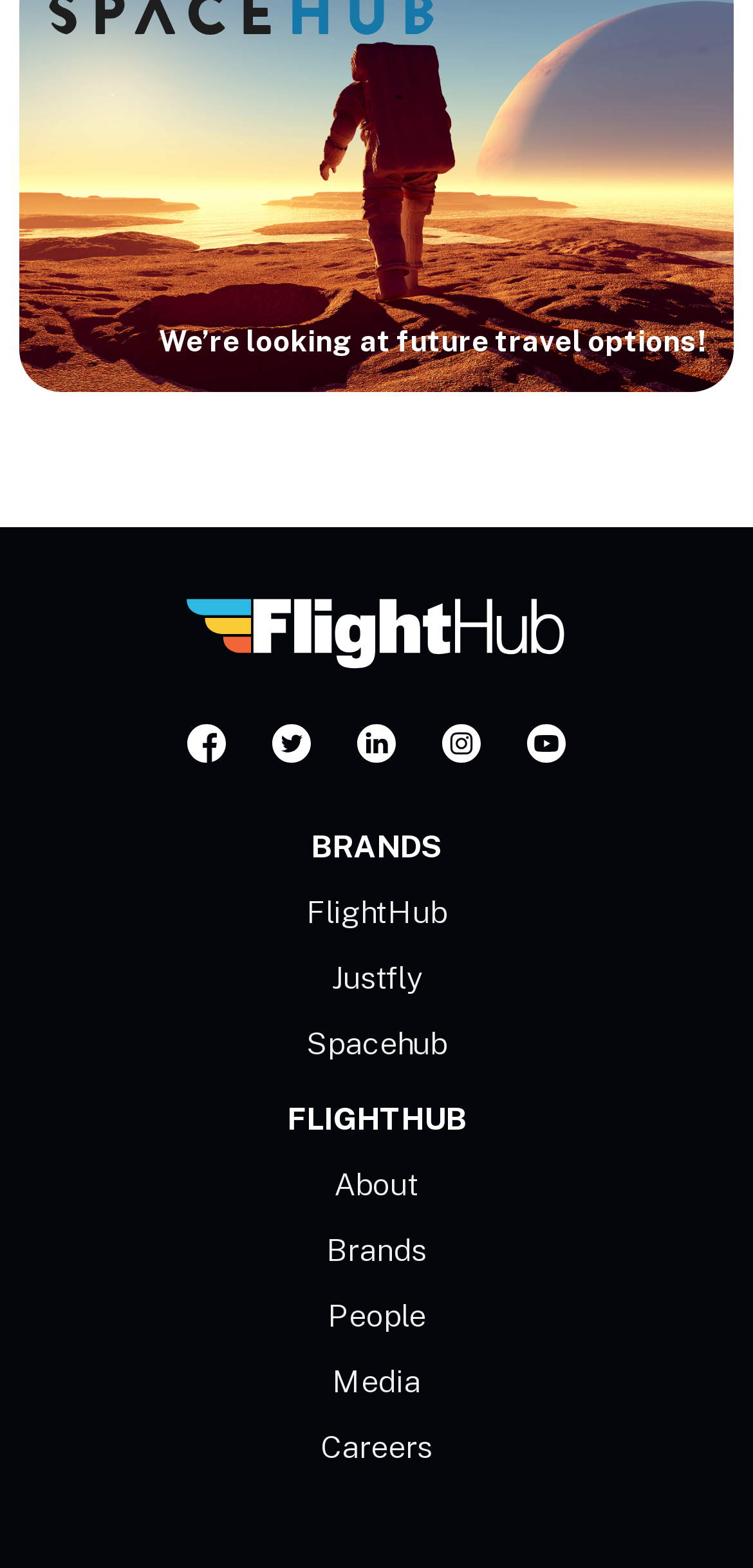Determine the bounding box coordinates of the clickable area required to perform the following instruction: "click the first travel option". The coordinates should be represented as four float numbers between 0 and 1: [left, top, right, bottom].

[0.249, 0.462, 0.3, 0.496]